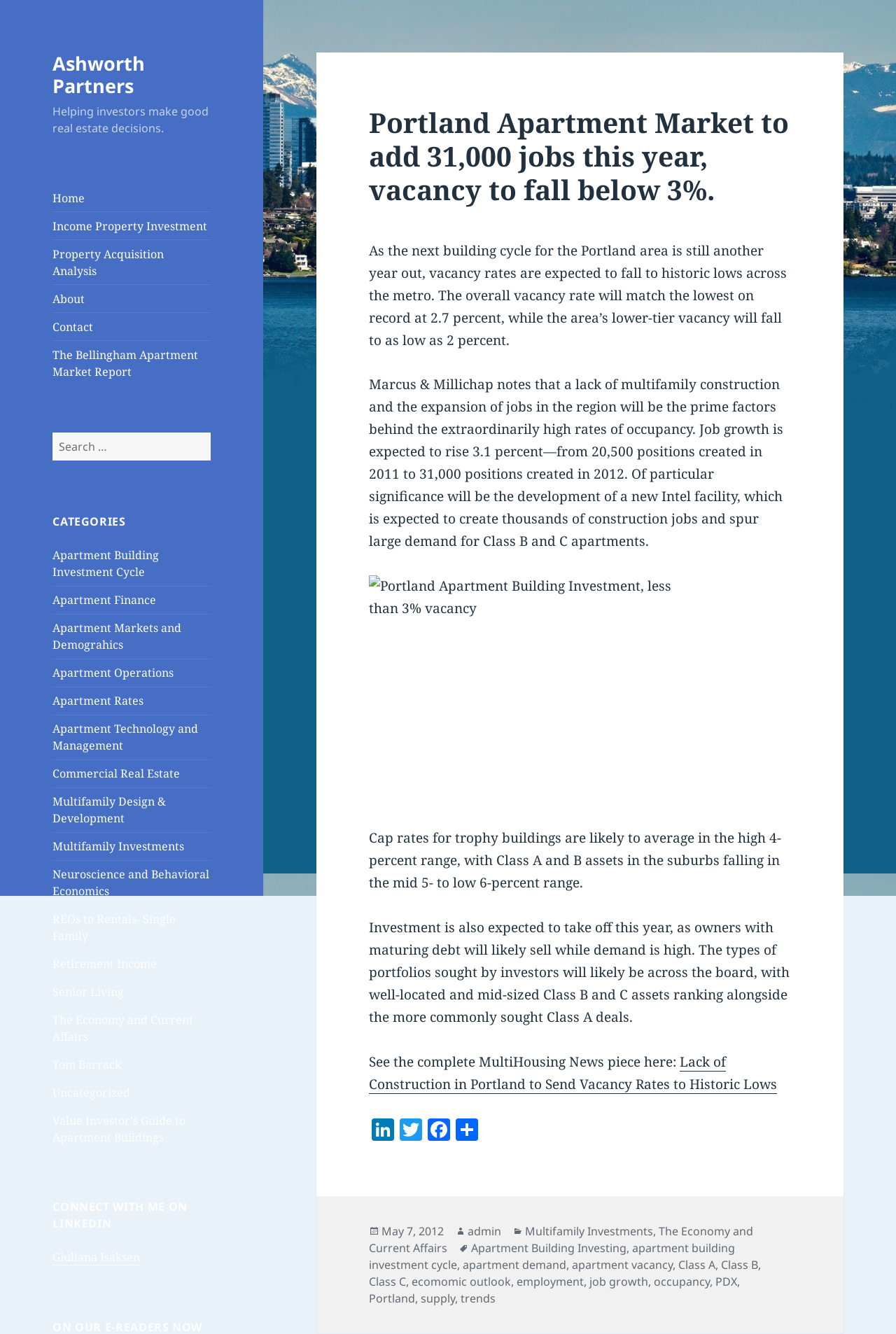Create an in-depth description of the webpage, covering main sections.

The webpage is about the Portland apartment market, specifically discussing the expected vacancy rate and job growth in 2012. At the top, there is a navigation menu with links to various pages, including "Home", "Income Property Investment", and "About". Below the navigation menu, there is a search bar with a "Search" button.

On the left side of the page, there is a list of categories, including "Apartment Building Investment Cycle", "Apartment Finance", and "The Economy and Current Affairs". Each category has a link to a related page.

The main content of the page is an article about the Portland apartment market. The article is divided into several paragraphs, with headings and links to related articles. The text discusses the expected vacancy rate, job growth, and the impact of a new Intel facility on the apartment market. There is also an image related to the article.

At the bottom of the page, there is a footer section with links to social media platforms, including LinkedIn, Twitter, and Facebook. There is also a section with information about the author and the date the article was posted. The article is categorized under "Multifamily Investments" and "The Economy and Current Affairs", and there are tags related to apartment building investing, apartment demand, and job growth.